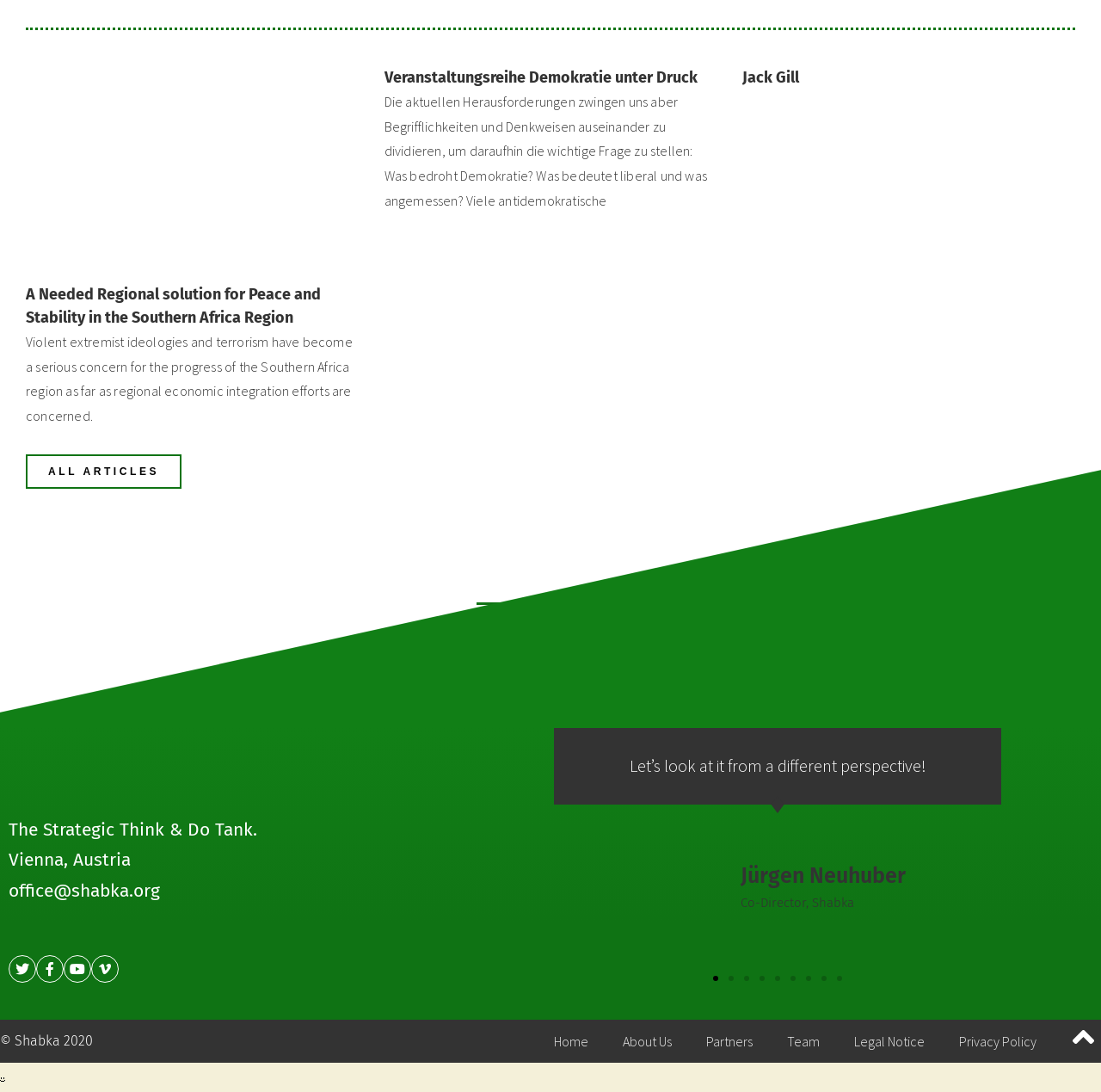How many social media links are there?
Based on the image, answer the question in a detailed manner.

There are four social media links at the bottom of the webpage, representing Twitter, Facebook, Youtube, and Vimeo.